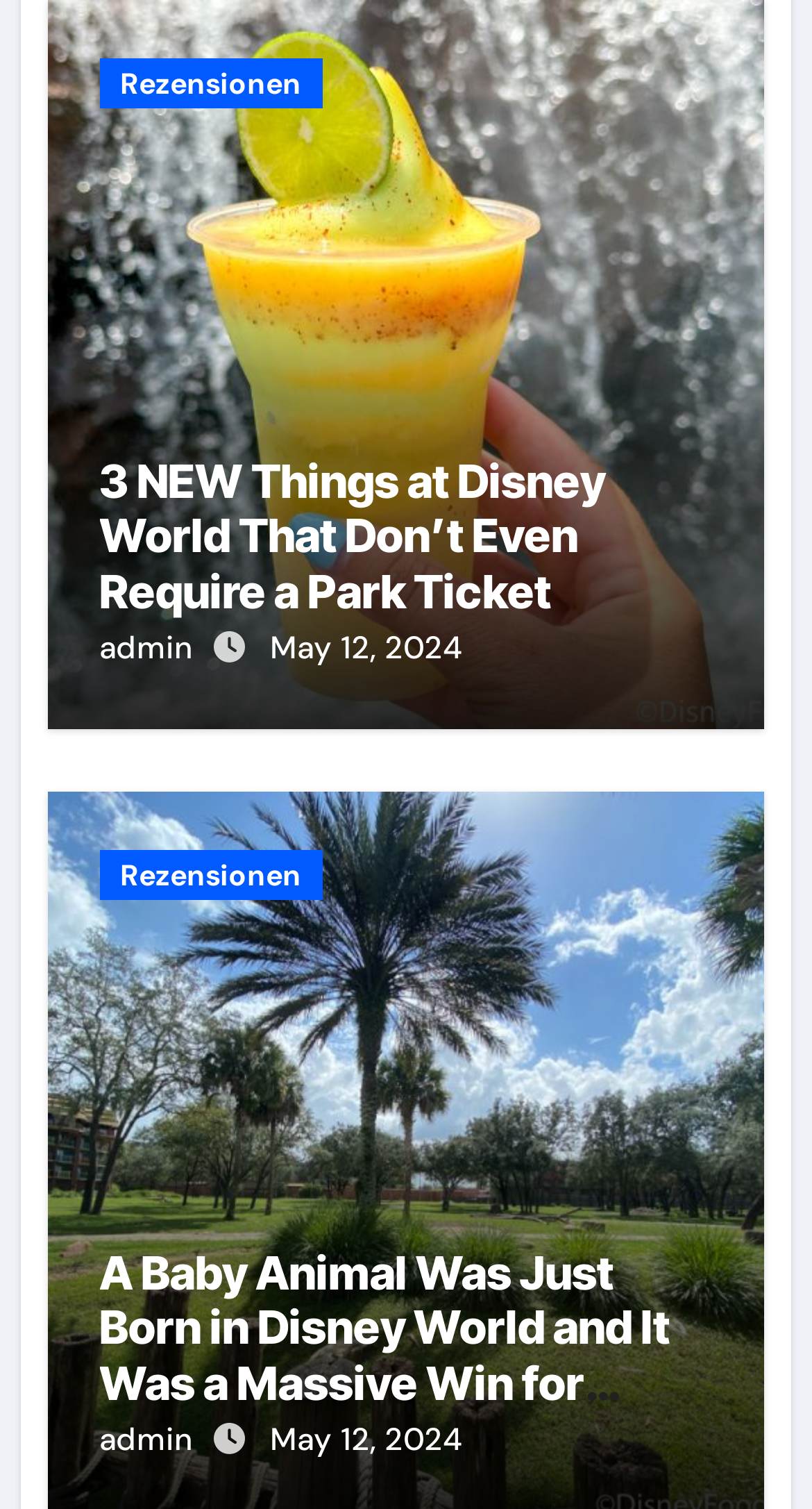Identify the bounding box coordinates for the region to click in order to carry out this instruction: "View reviews". Provide the coordinates using four float numbers between 0 and 1, formatted as [left, top, right, bottom].

[0.122, 0.039, 0.397, 0.072]